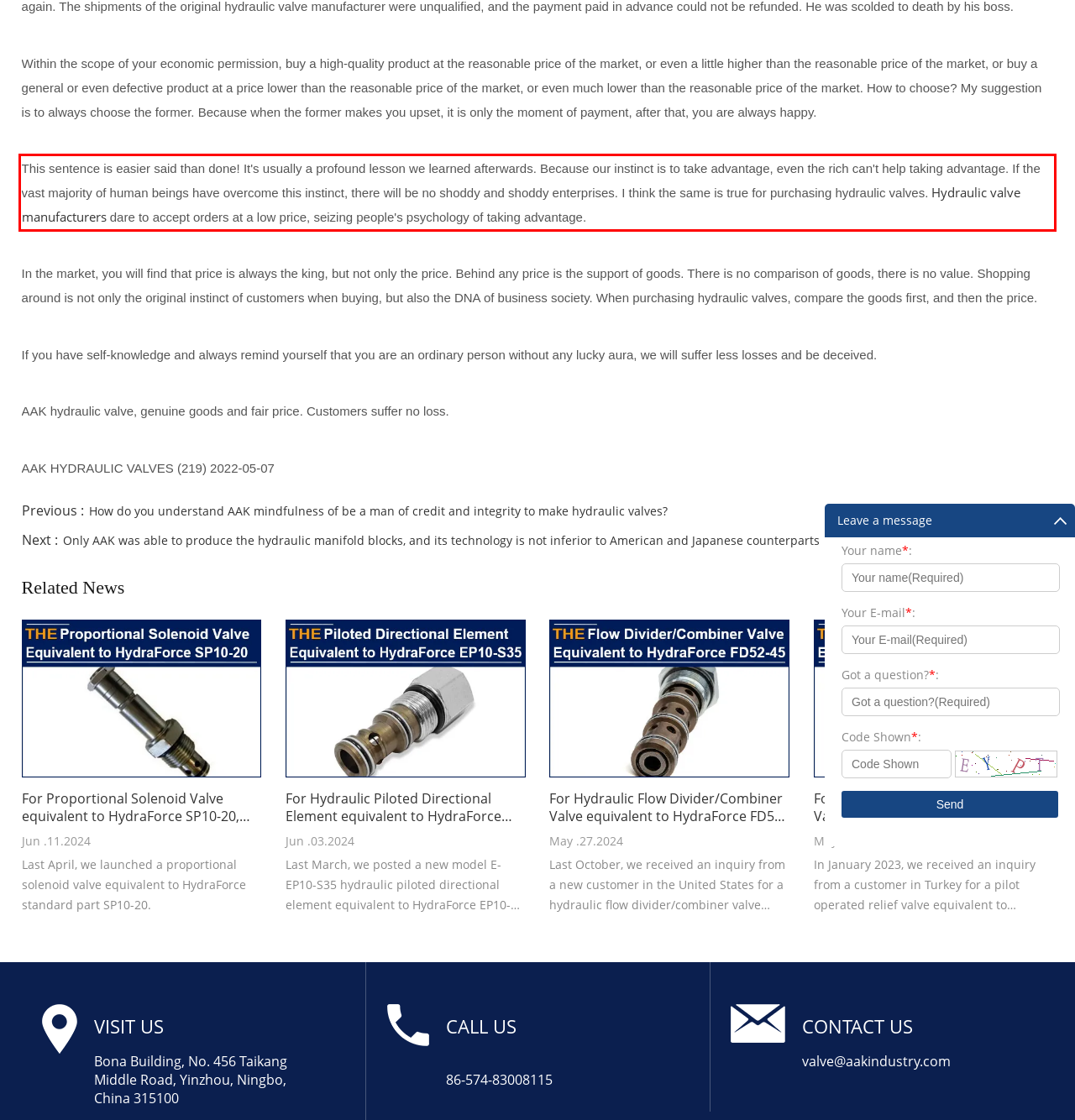Examine the webpage screenshot and use OCR to obtain the text inside the red bounding box.

This sentence is easier said than done! It's usually a profound lesson we learned afterwards. Because our instinct is to take advantage, even the rich can't help taking advantage. If the vast majority of human beings have overcome this instinct, there will be no shoddy and shoddy enterprises. I think the same is true for purchasing hydraulic valves. Hydraulic valve manufacturers dare to accept orders at a low price, seizing people's psychology of taking advantage.